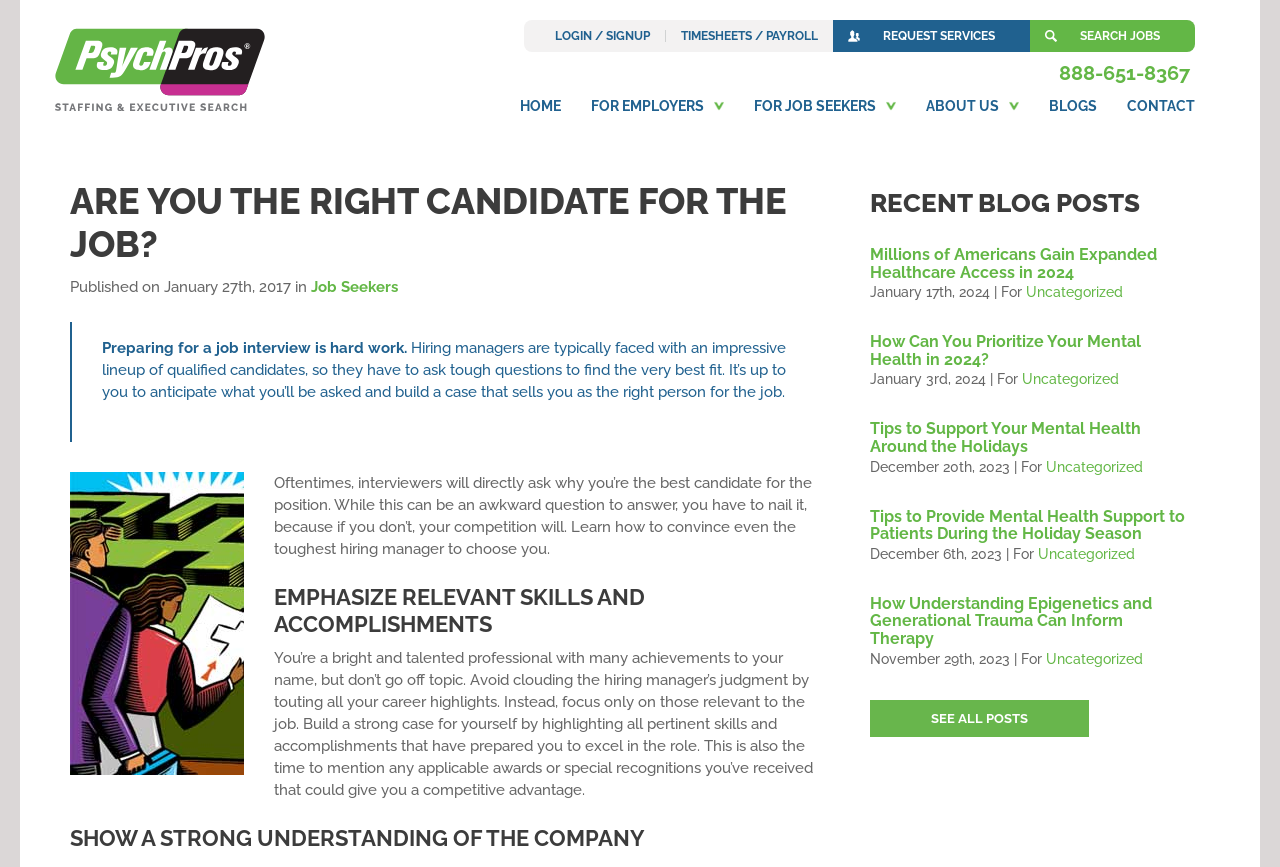Determine the bounding box coordinates for the element that should be clicked to follow this instruction: "Visit Facebook". The coordinates should be given as four float numbers between 0 and 1, in the format [left, top, right, bottom].

None